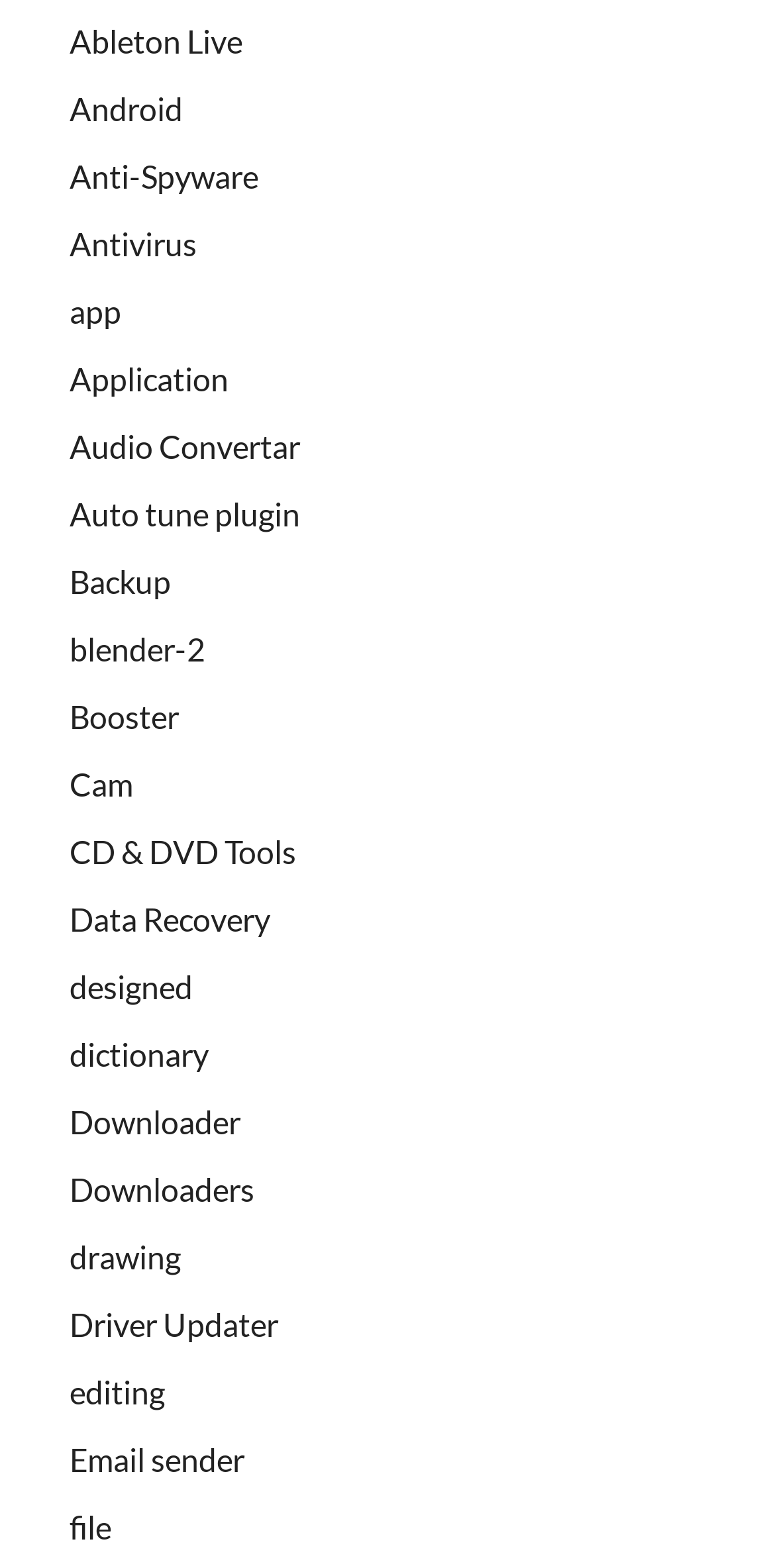Pinpoint the bounding box coordinates of the element that must be clicked to accomplish the following instruction: "Explore Audio Converter". The coordinates should be in the format of four float numbers between 0 and 1, i.e., [left, top, right, bottom].

[0.09, 0.273, 0.387, 0.297]